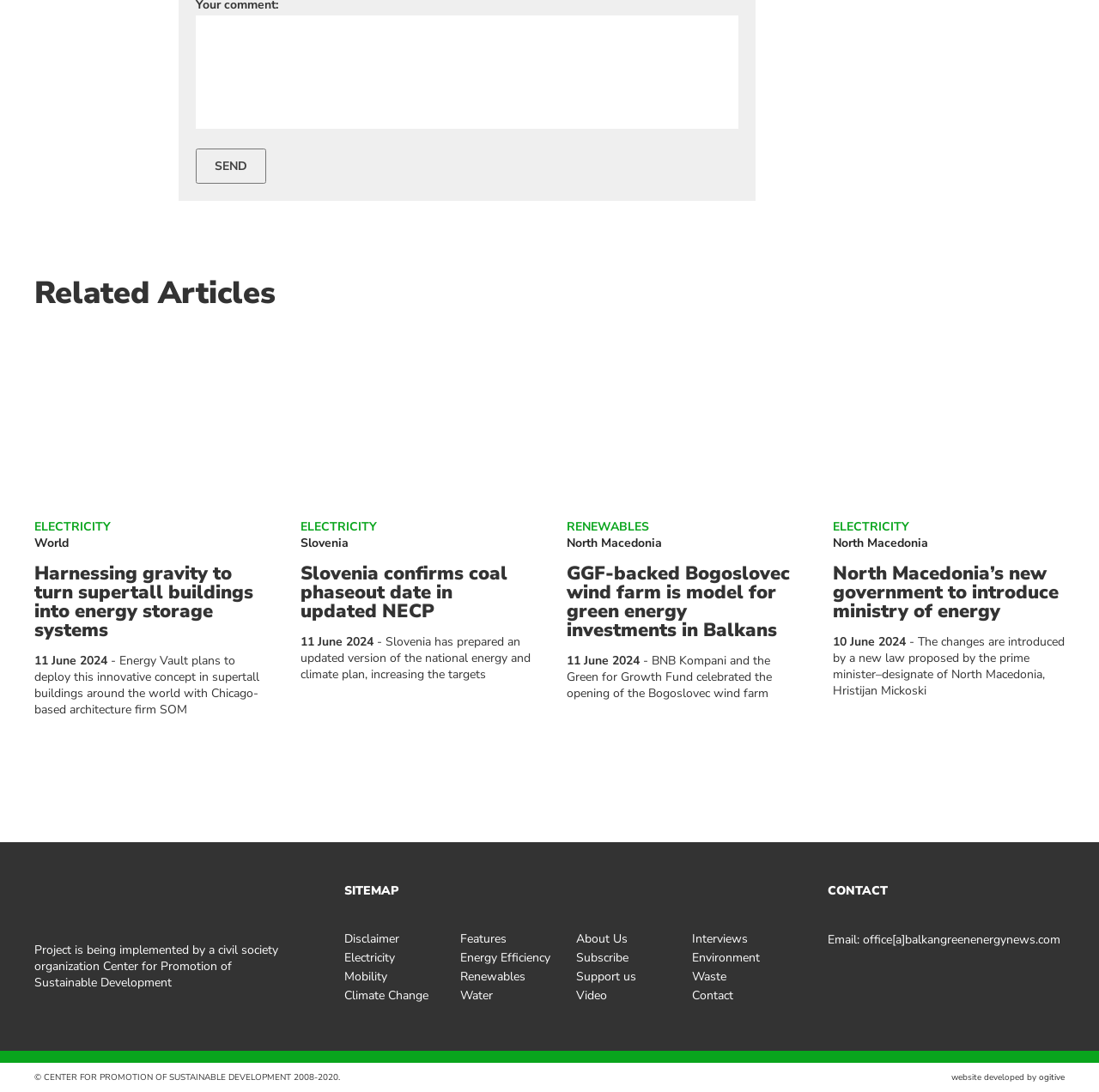What is the date of the article 'Slovenia confirms coal phaseout date in updated NECP'?
Please ensure your answer to the question is detailed and covers all necessary aspects.

The date '11 June 2024' is explicitly mentioned in the article as the date of publication or update.